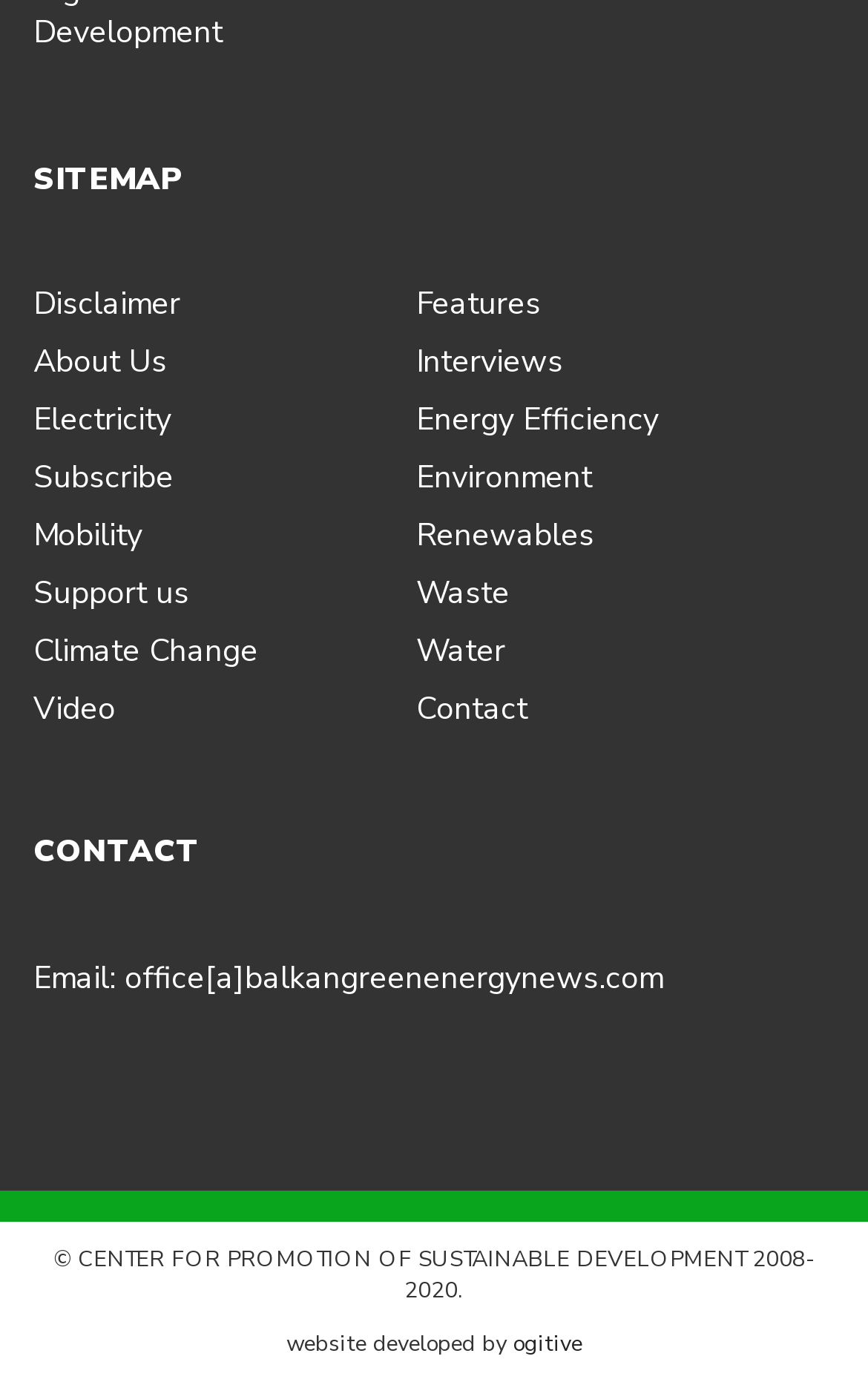Please locate the clickable area by providing the bounding box coordinates to follow this instruction: "Check the website's Facebook page".

[0.038, 0.76, 0.085, 0.776]